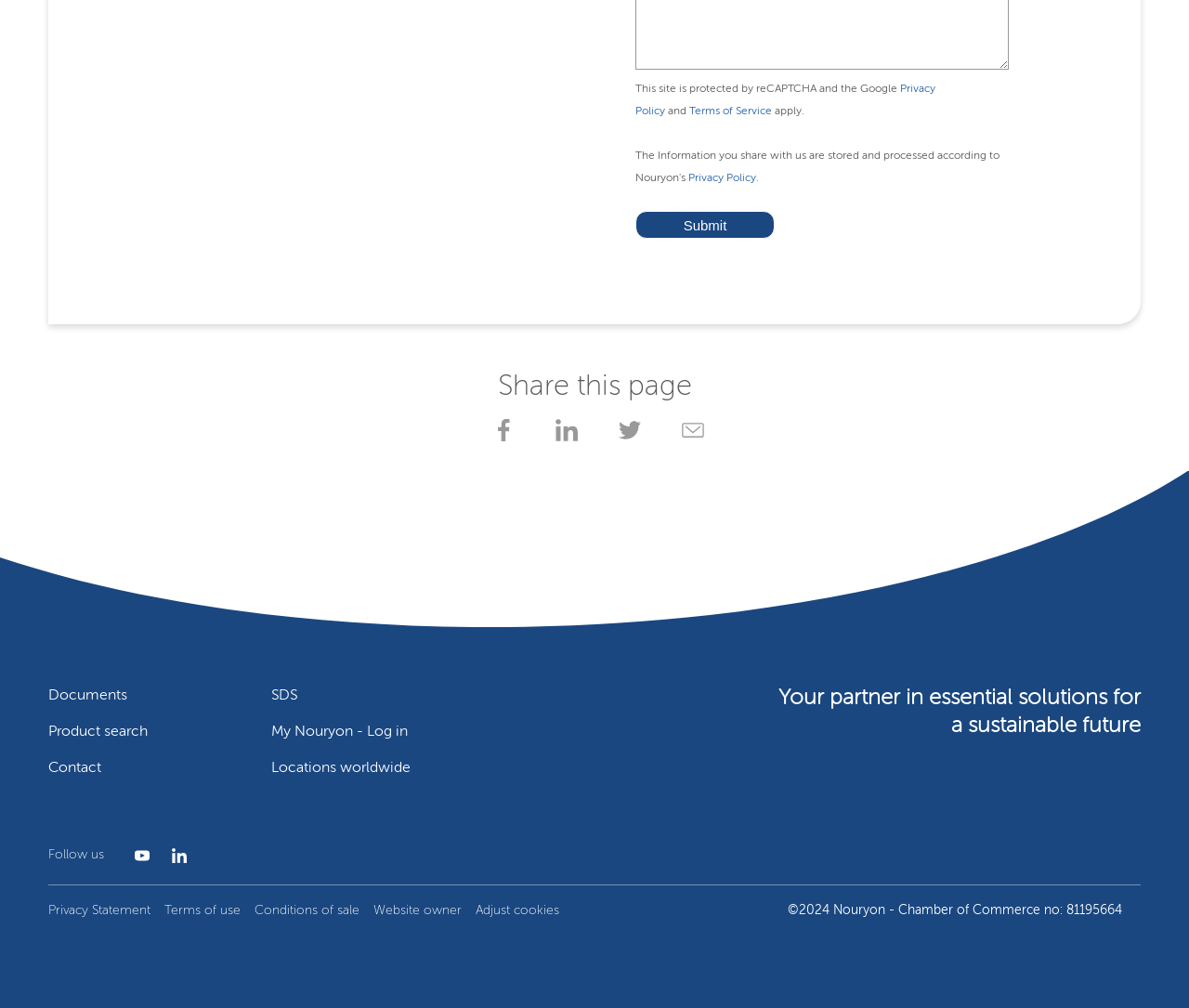Please identify the bounding box coordinates of the region to click in order to complete the task: "Click Submit". The coordinates must be four float numbers between 0 and 1, specified as [left, top, right, bottom].

[0.534, 0.209, 0.652, 0.236]